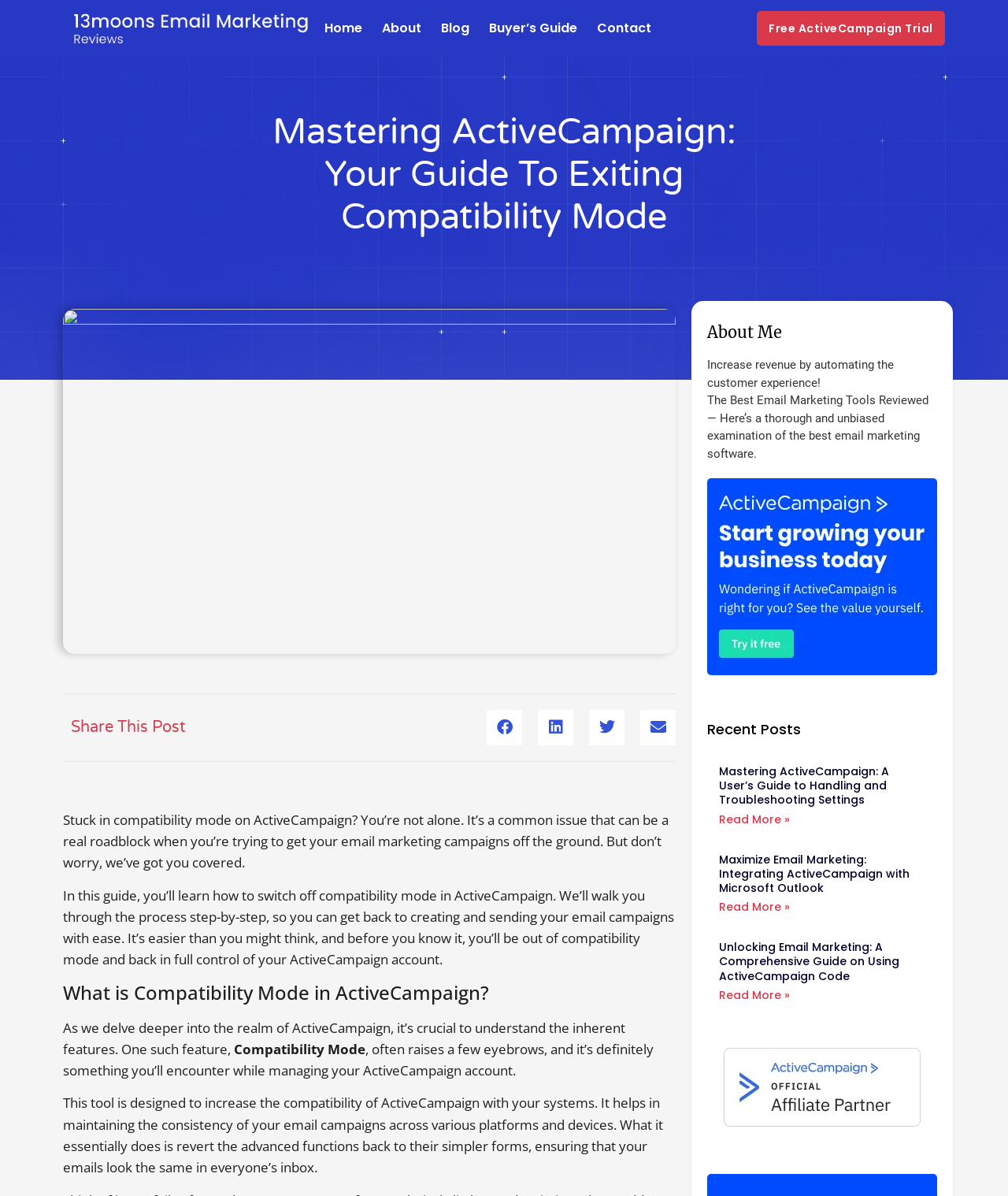Using the information shown in the image, answer the question with as much detail as possible: What is the topic of the recent post 'Mastering ActiveCampaign: A User’s Guide to Handling and Troubleshooting Settings'?

Based on the heading of the recent post, it appears that the topic is related to handling and troubleshooting settings in ActiveCampaign. The post likely provides guidance on how to manage and resolve issues with settings in the software.